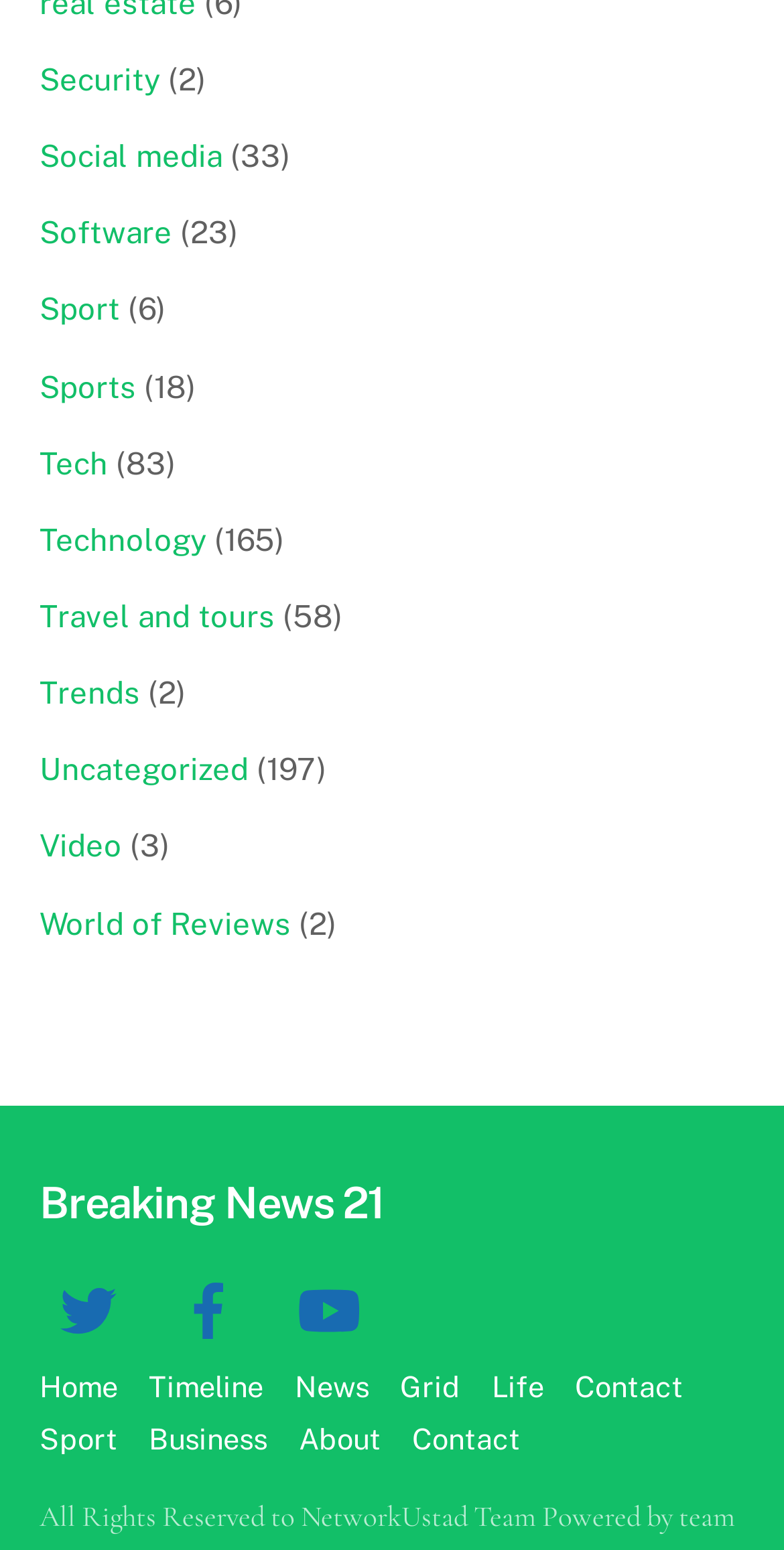Identify the bounding box coordinates for the region to click in order to carry out this instruction: "Share via Facebook". Provide the coordinates using four float numbers between 0 and 1, formatted as [left, top, right, bottom].

None